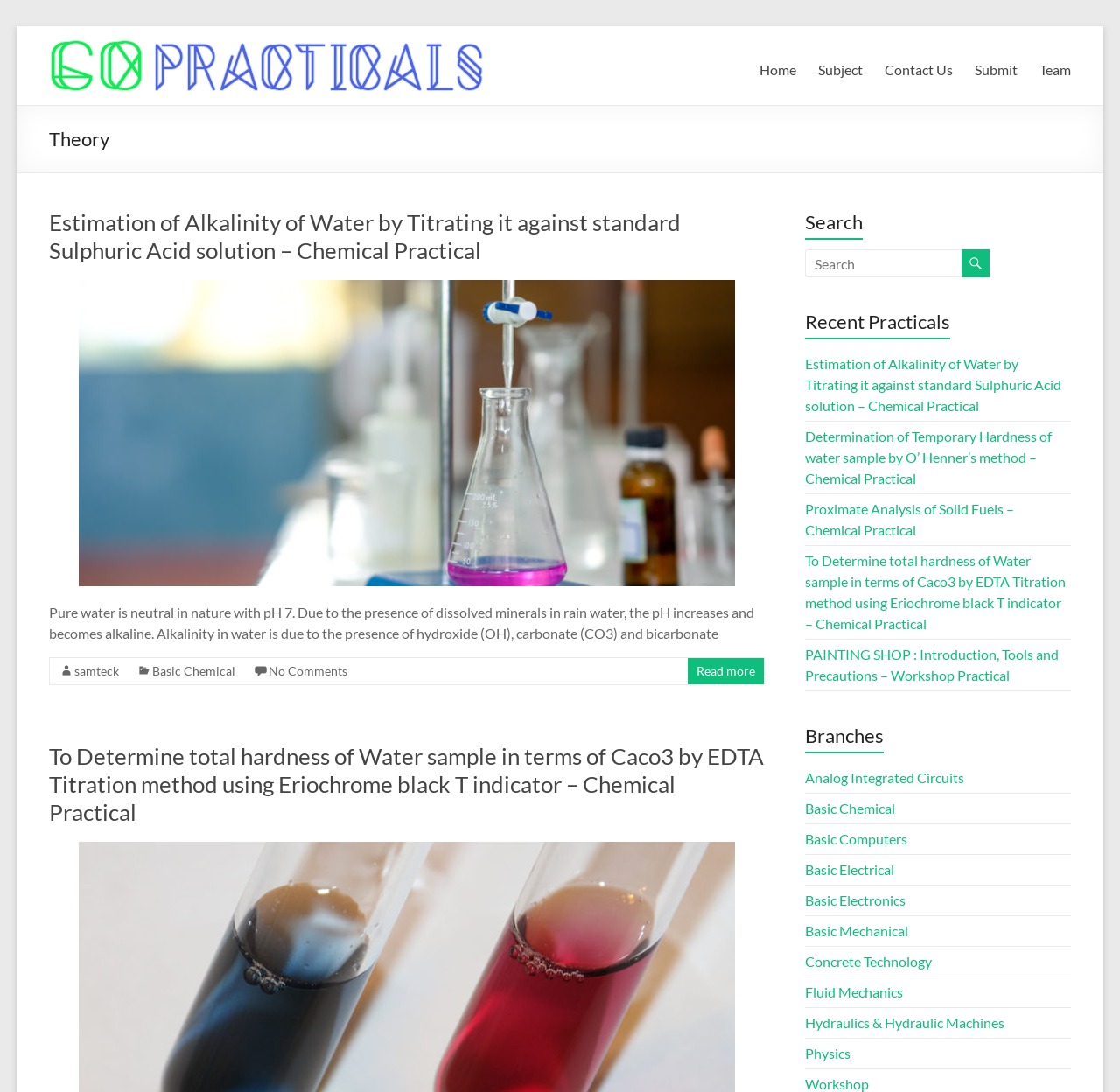Identify the bounding box coordinates of the region that should be clicked to execute the following instruction: "Click on the 'Home' link".

[0.678, 0.052, 0.711, 0.076]